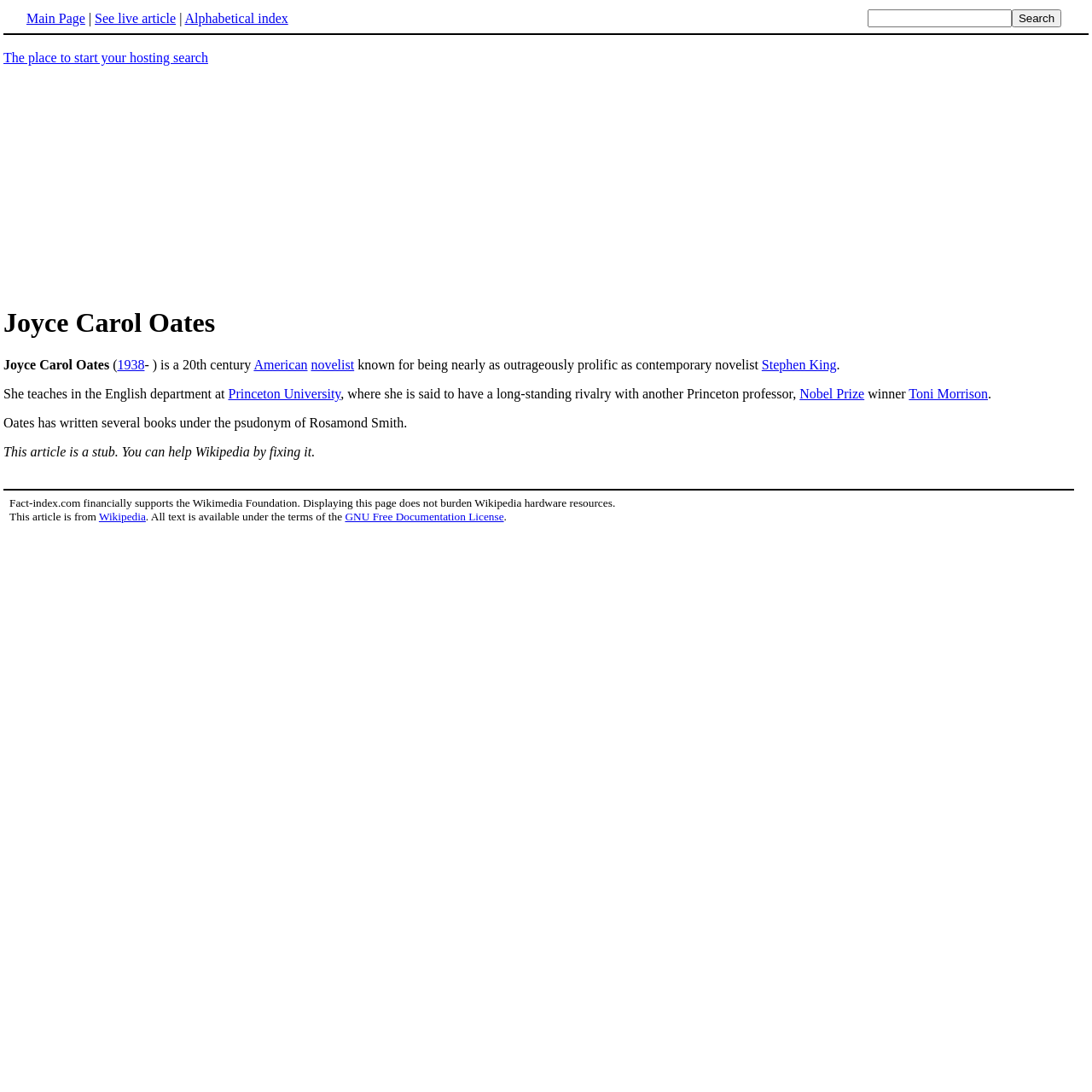Show the bounding box coordinates of the region that should be clicked to follow the instruction: "Read about American novelist."

[0.232, 0.327, 0.282, 0.341]